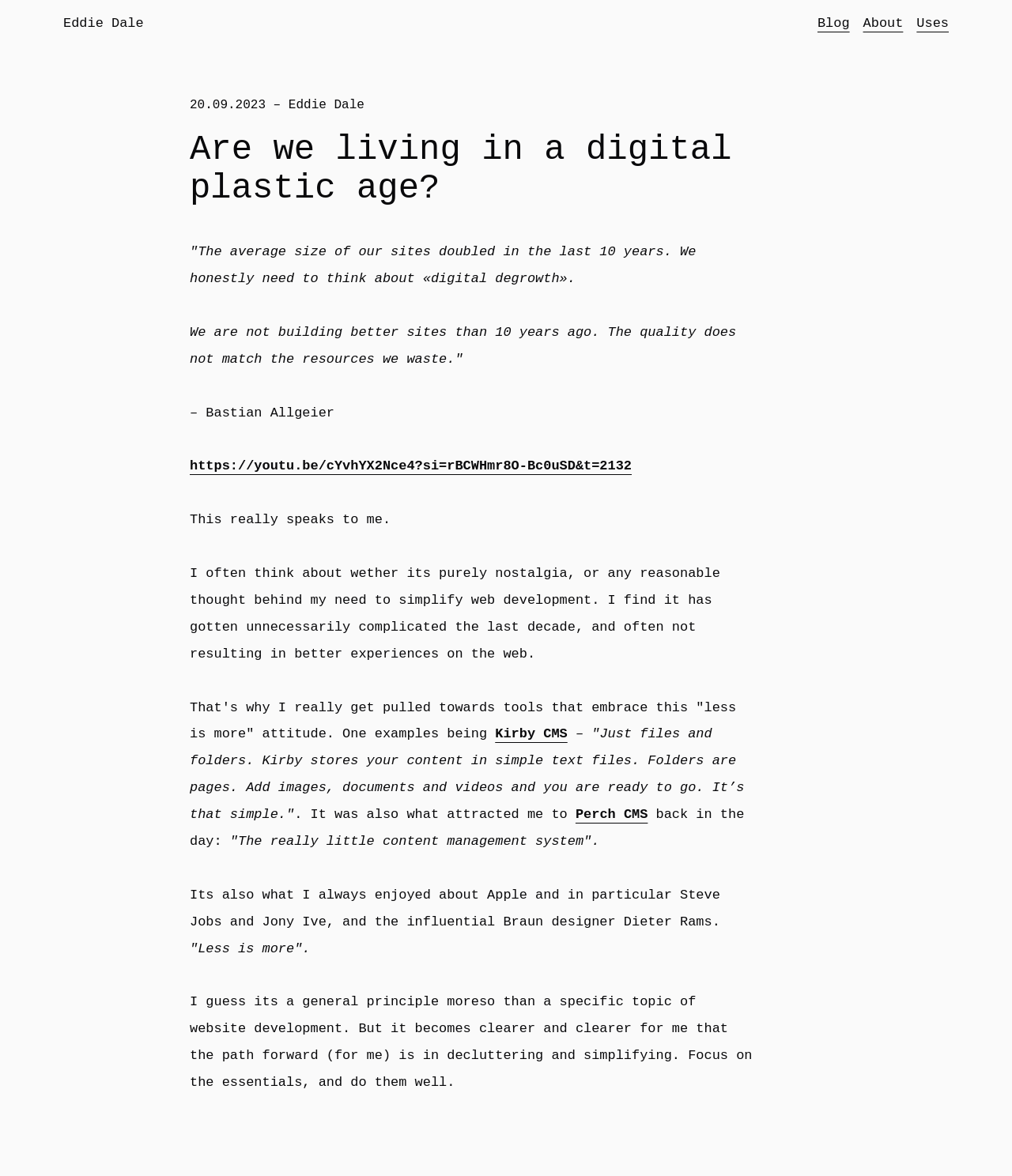What is the date of the blog post?
Relying on the image, give a concise answer in one word or a brief phrase.

20.09.2023